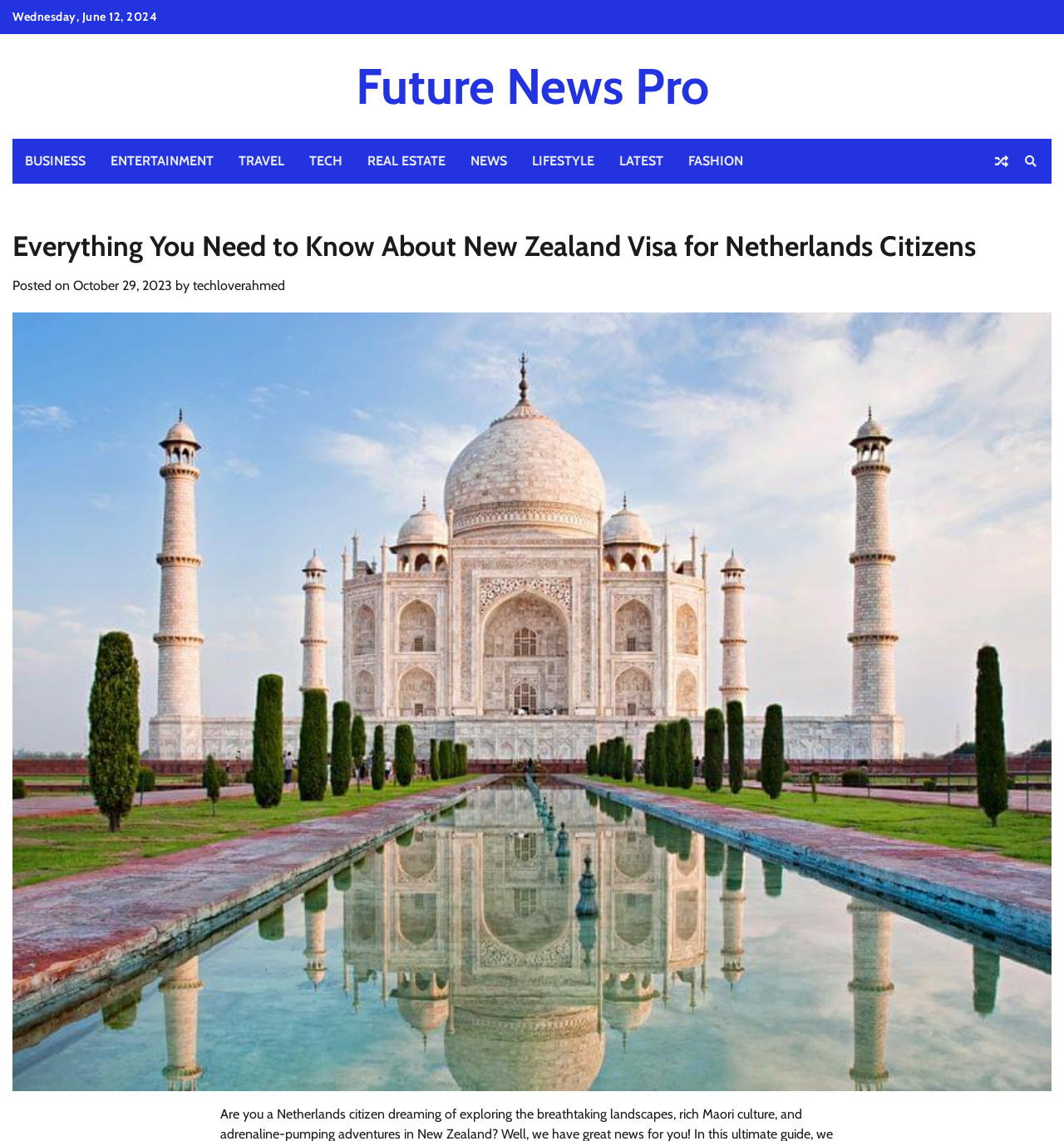Highlight the bounding box coordinates of the element you need to click to perform the following instruction: "visit techloverahmed's profile."

[0.181, 0.243, 0.268, 0.257]